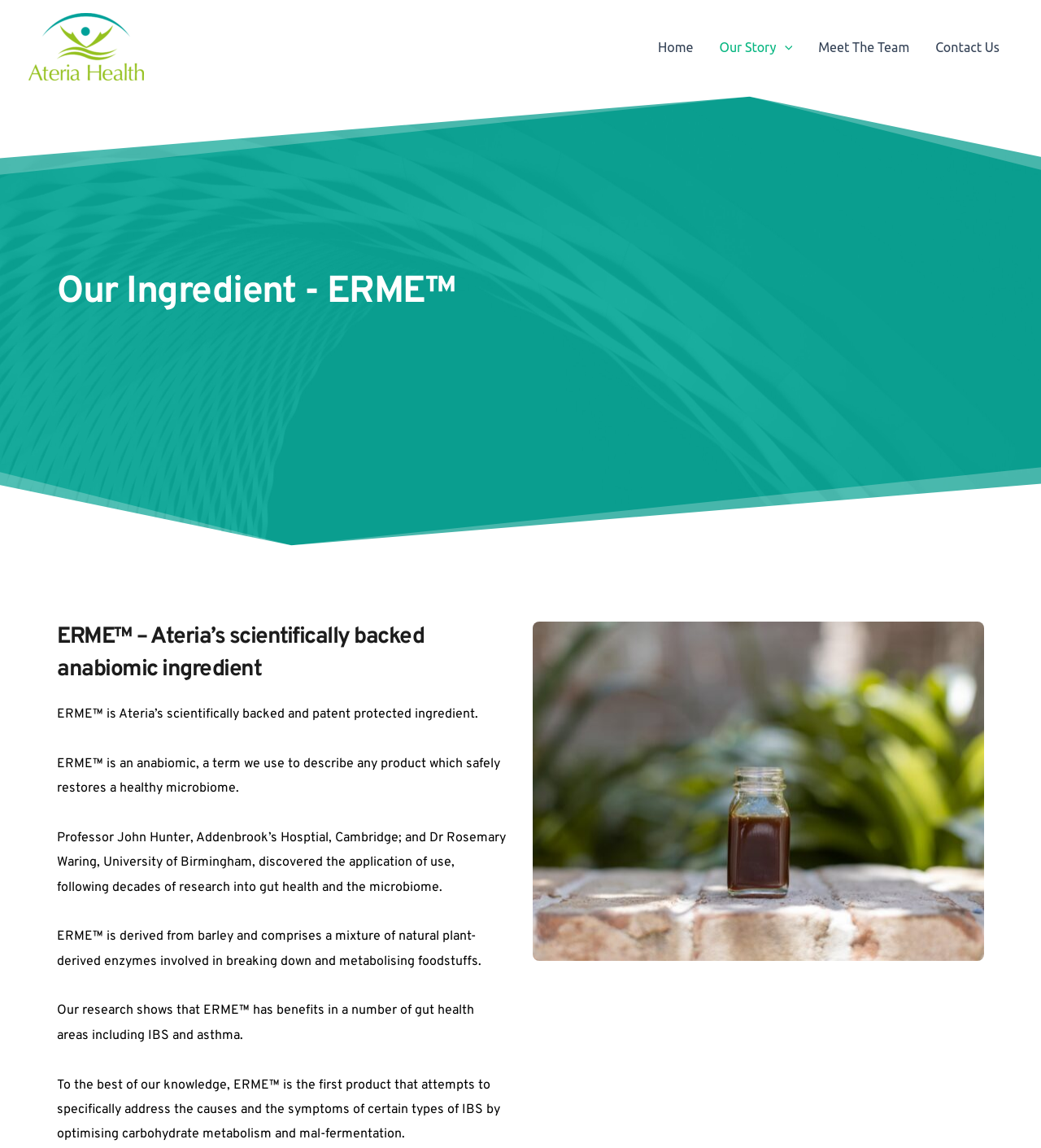What are the benefits of ERME™?
Answer the question using a single word or phrase, according to the image.

Gut health areas including IBS and asthma